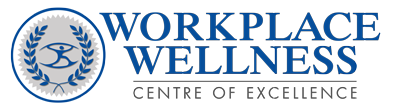Answer the following query concisely with a single word or phrase:
What is the purpose of the Workplace Wellness Centre of Excellence?

Enhance health and productivity